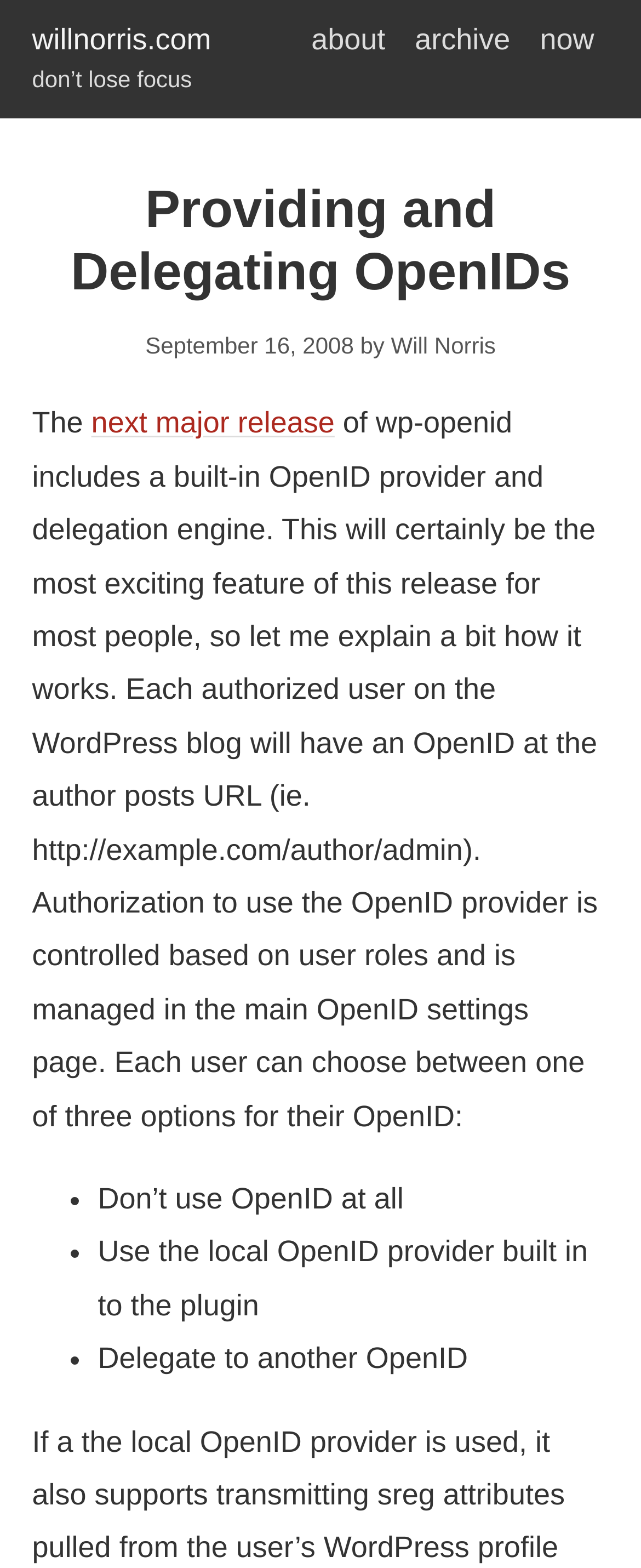Using floating point numbers between 0 and 1, provide the bounding box coordinates in the format (top-left x, top-left y, bottom-right x, bottom-right y). Locate the UI element described here: now

[0.819, 0.005, 0.95, 0.045]